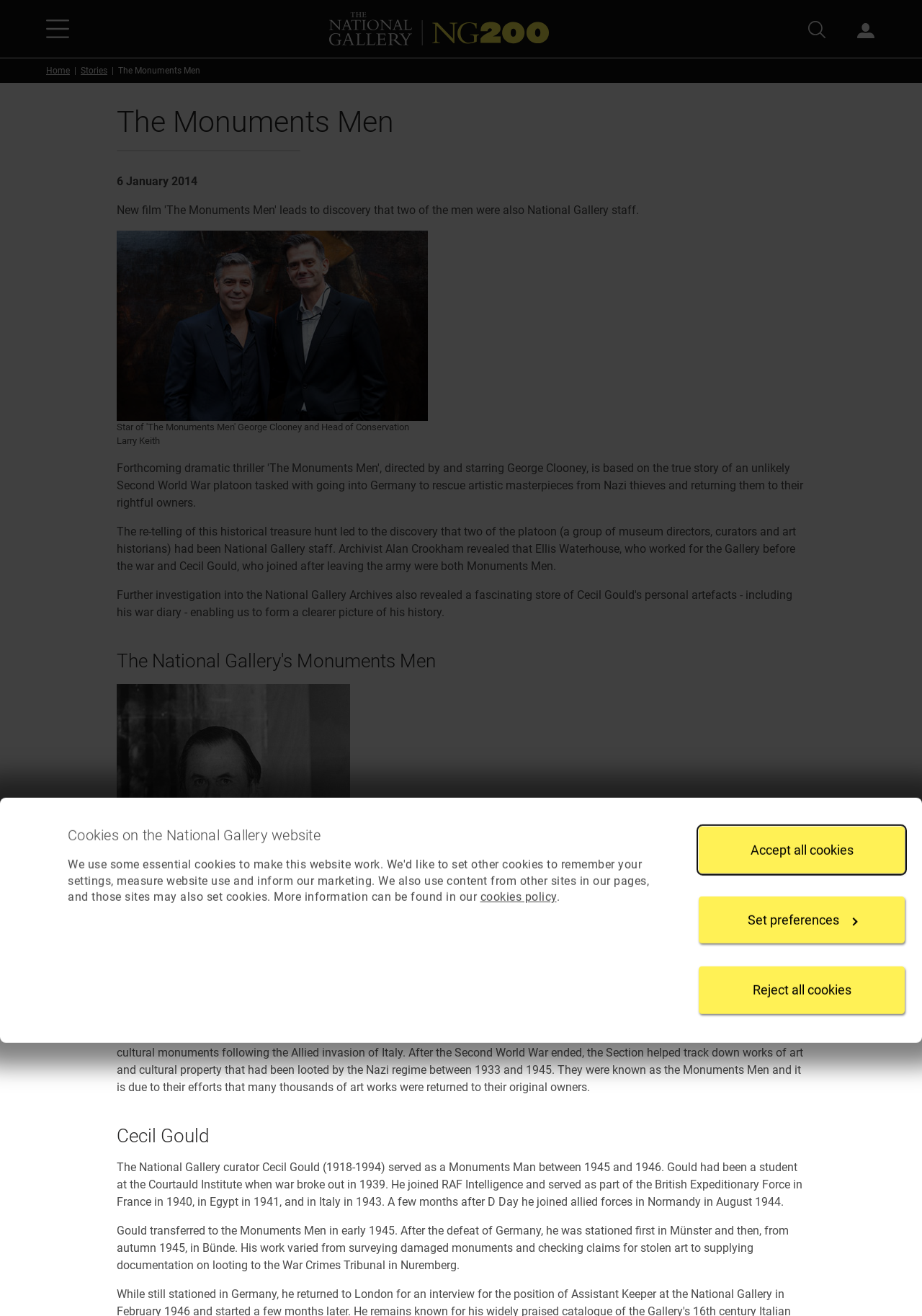Use a single word or phrase to answer the question: 
Where was Cecil Gould stationed in 1945?

Münster